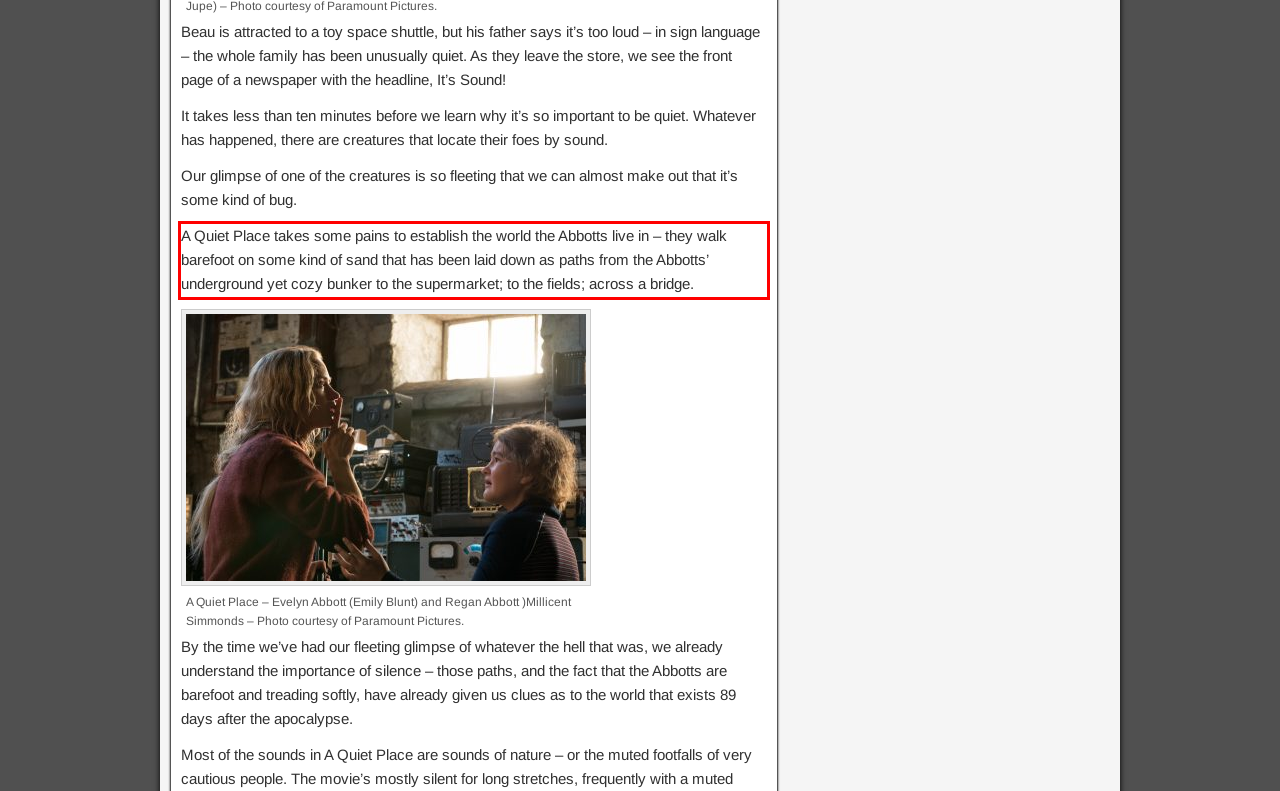Within the screenshot of the webpage, there is a red rectangle. Please recognize and generate the text content inside this red bounding box.

A Quiet Place takes some pains to establish the world the Abbotts live in – they walk barefoot on some kind of sand that has been laid down as paths from the Abbotts’ underground yet cozy bunker to the supermarket; to the fields; across a bridge.